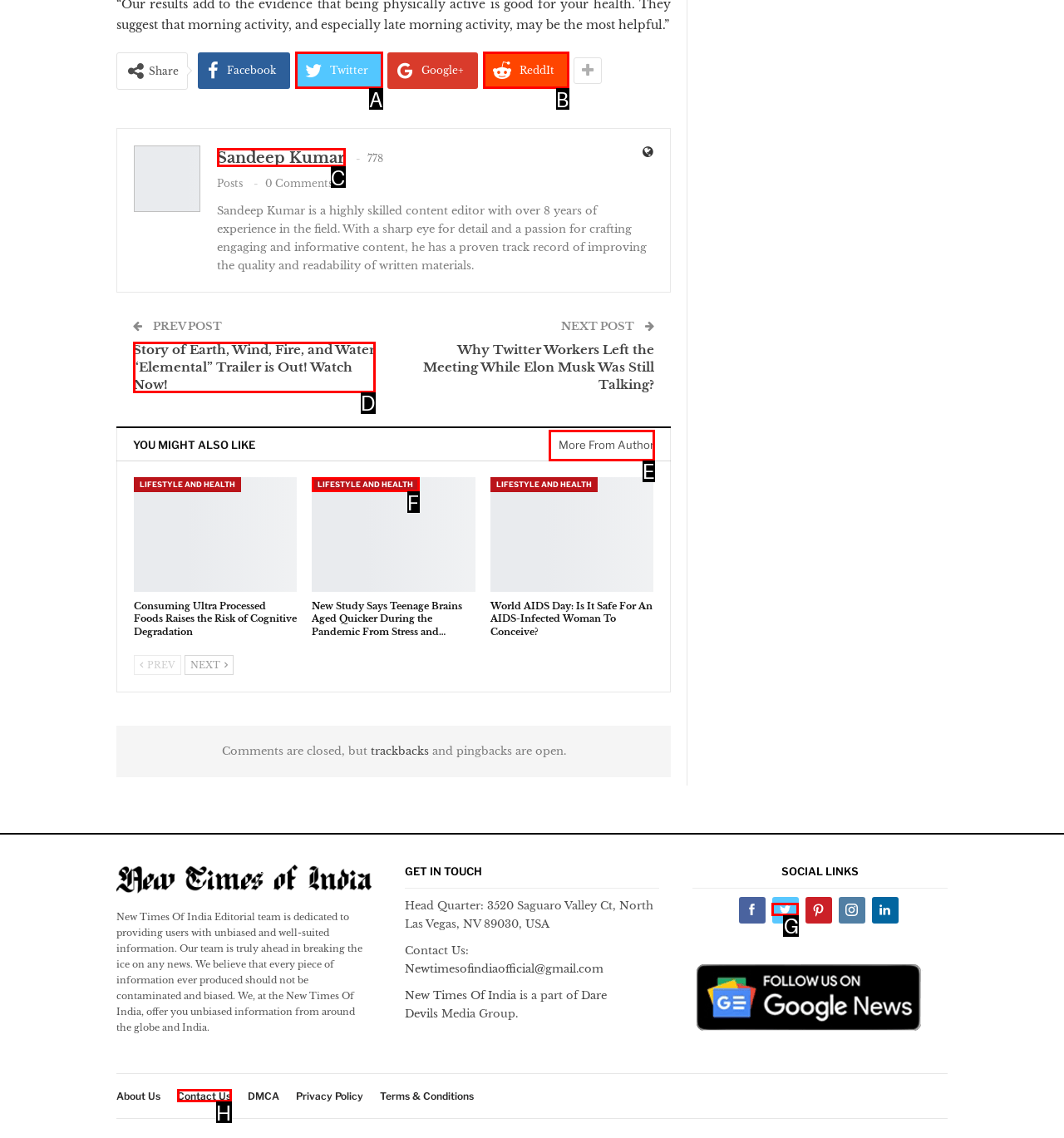Given the description: Contact Us, choose the HTML element that matches it. Indicate your answer with the letter of the option.

H